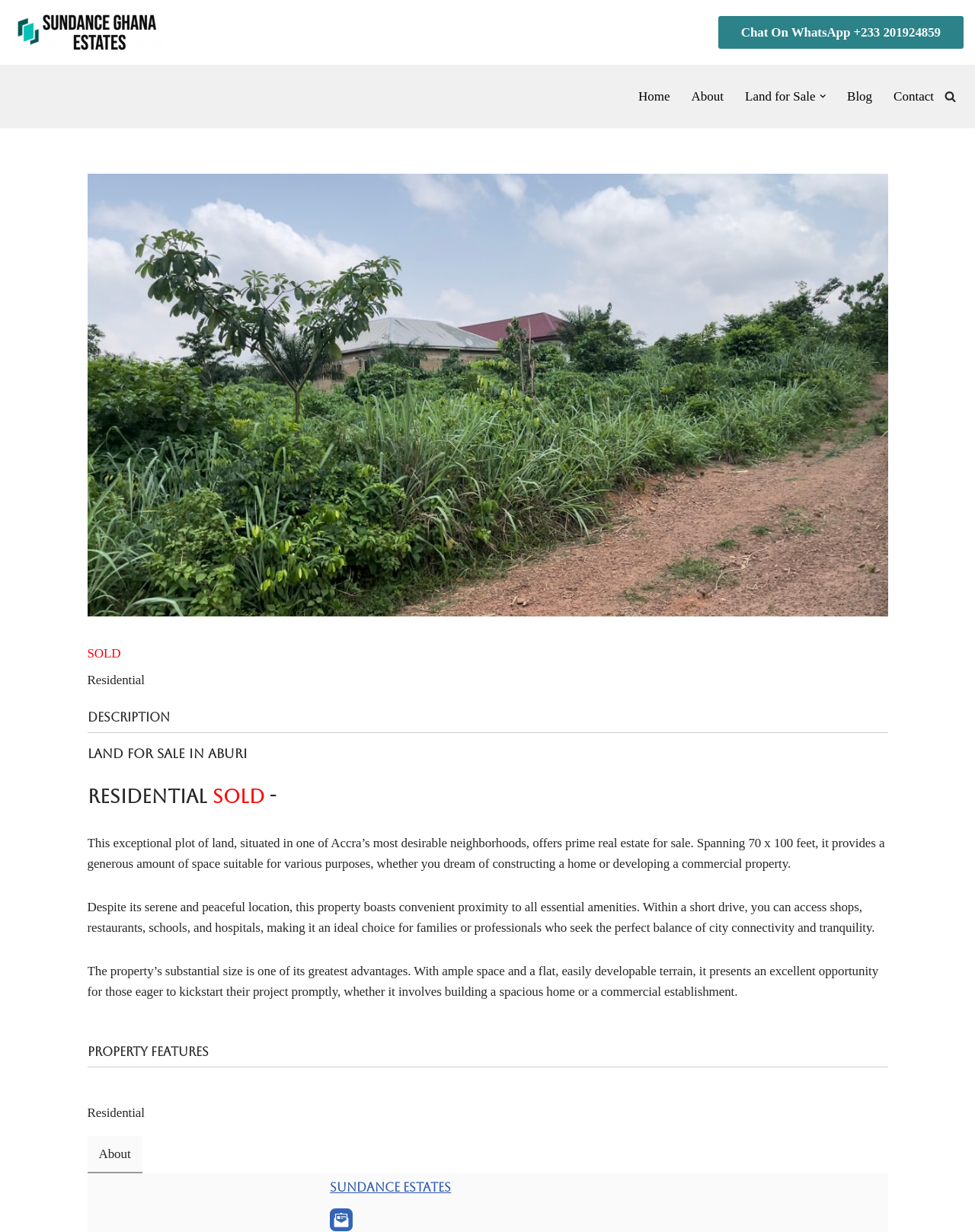How many links are in the primary menu?
Based on the image, answer the question with a single word or brief phrase.

5